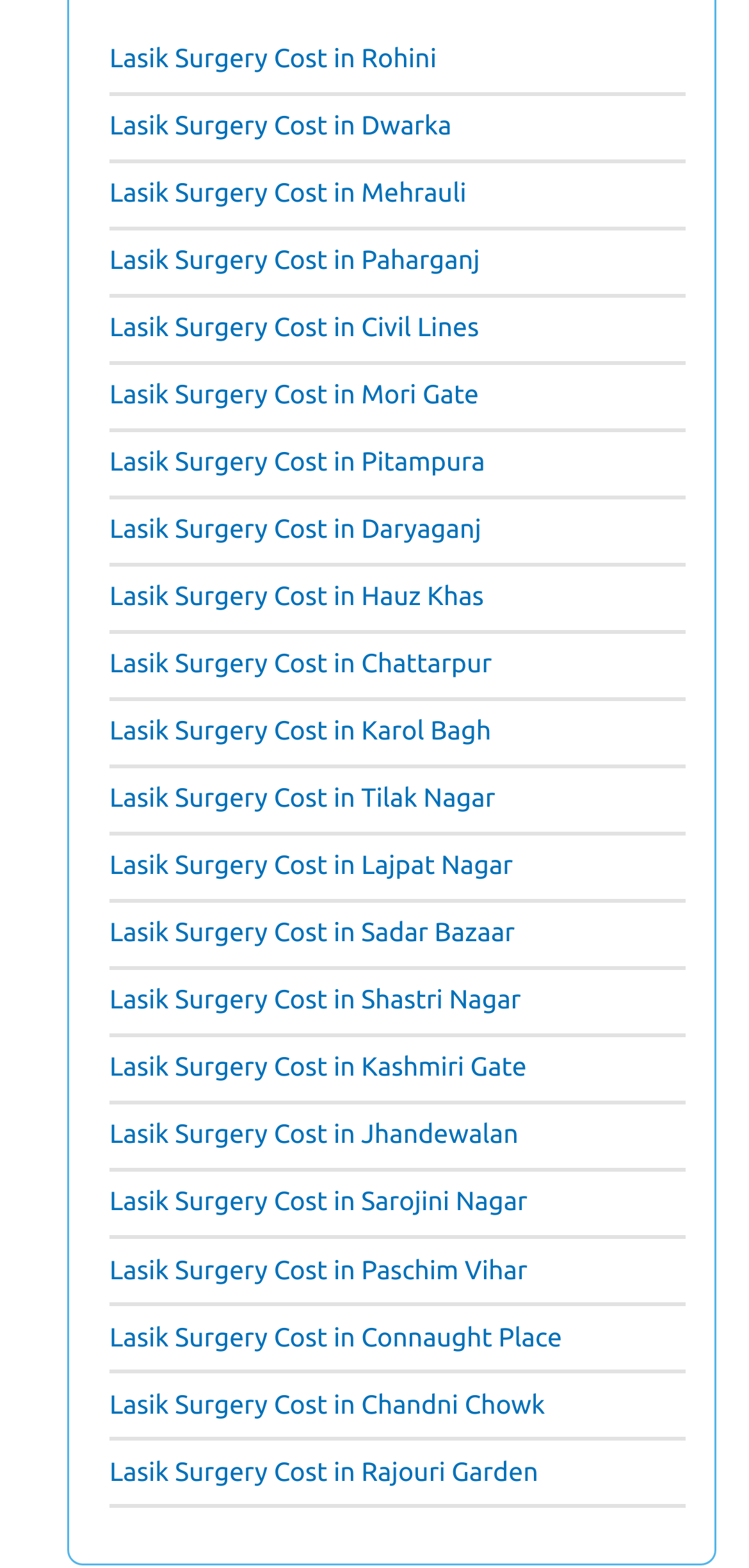How many locations are listed for Lasik Surgery Cost?
Answer the question with a detailed and thorough explanation.

I counted the number of links under the navigation element 'Delhi', which are all related to Lasik Surgery Cost in different locations. There are 22 links in total.